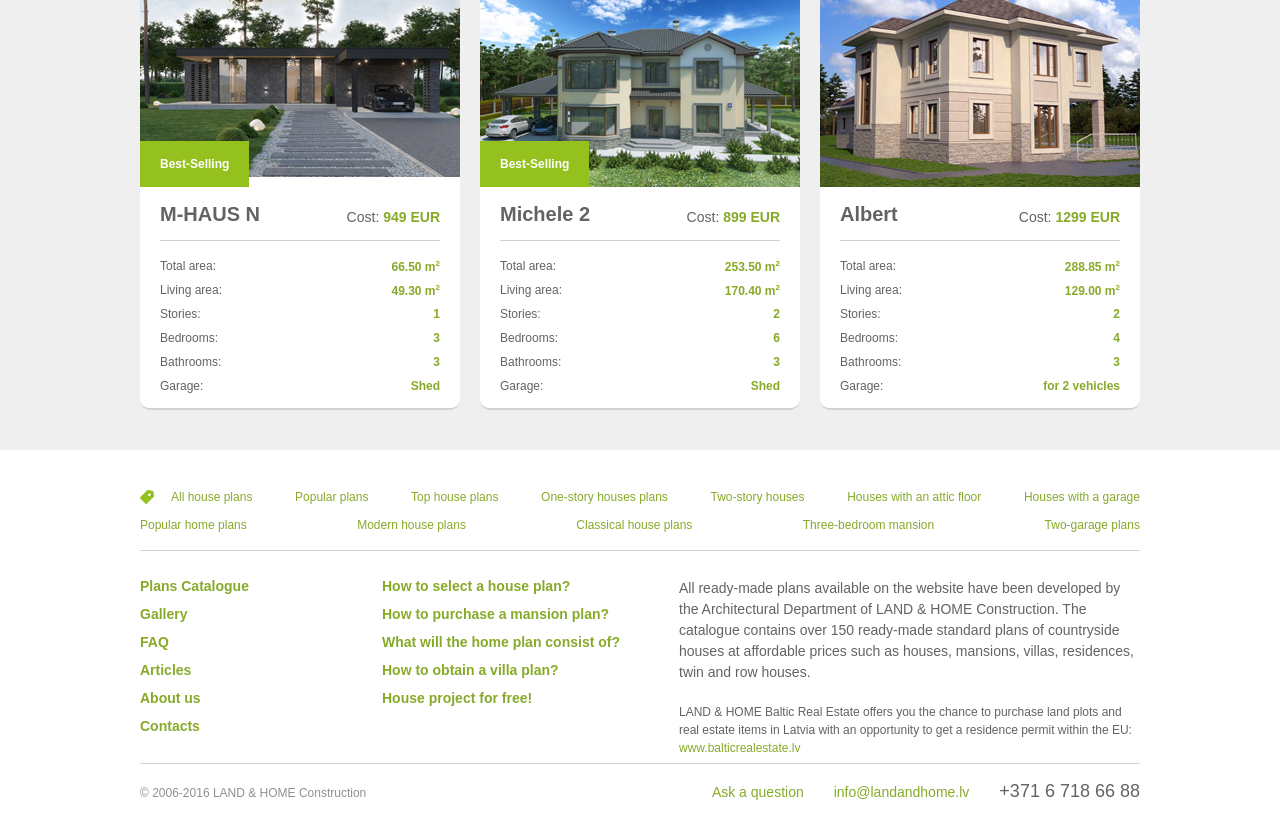Determine the bounding box coordinates of the section I need to click to execute the following instruction: "Select product size and fit". Provide the coordinates as four float numbers between 0 and 1, i.e., [left, top, right, bottom].

None